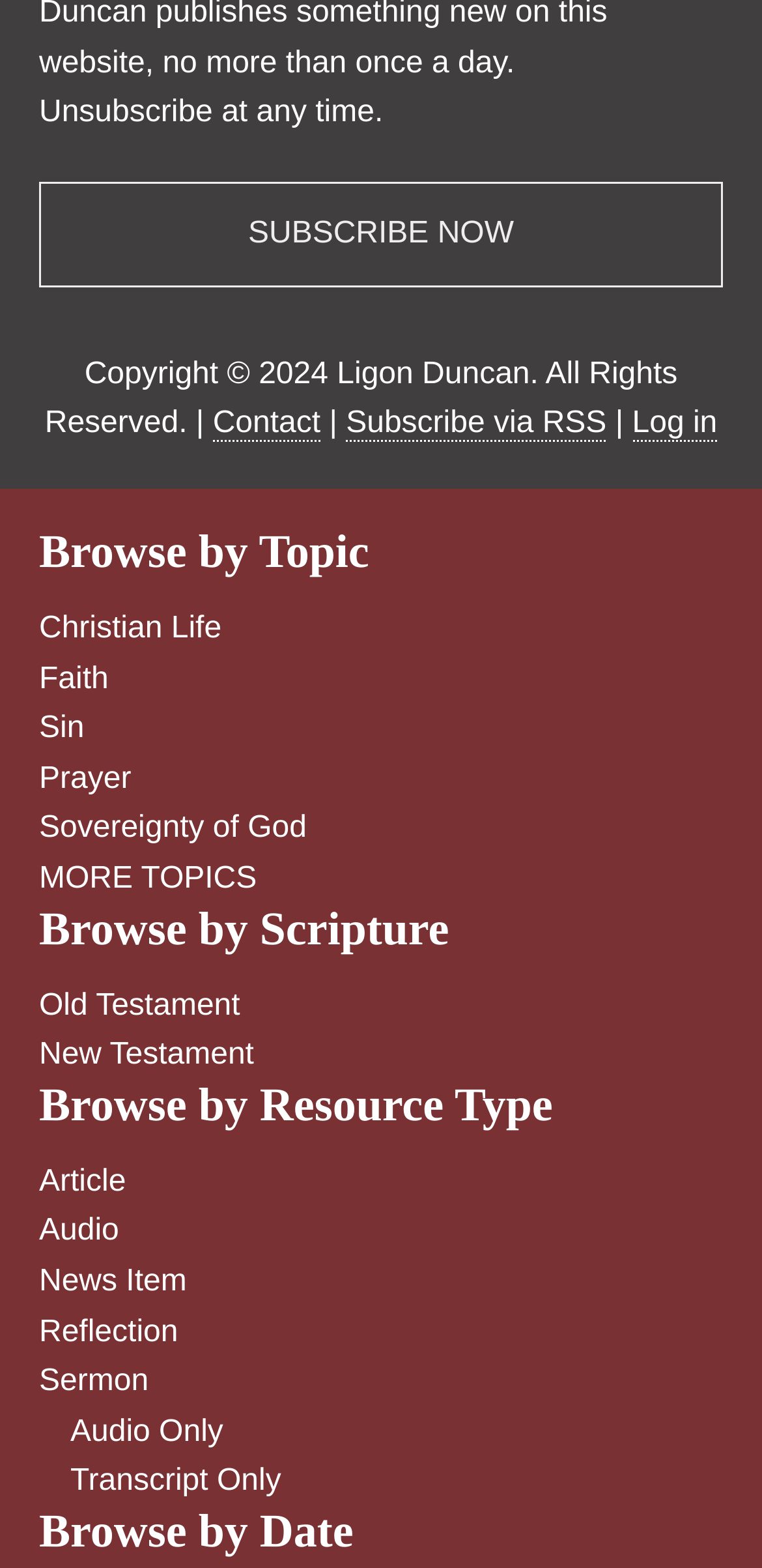Please determine the bounding box coordinates of the area that needs to be clicked to complete this task: 'Log in to the website'. The coordinates must be four float numbers between 0 and 1, formatted as [left, top, right, bottom].

[0.829, 0.26, 0.941, 0.282]